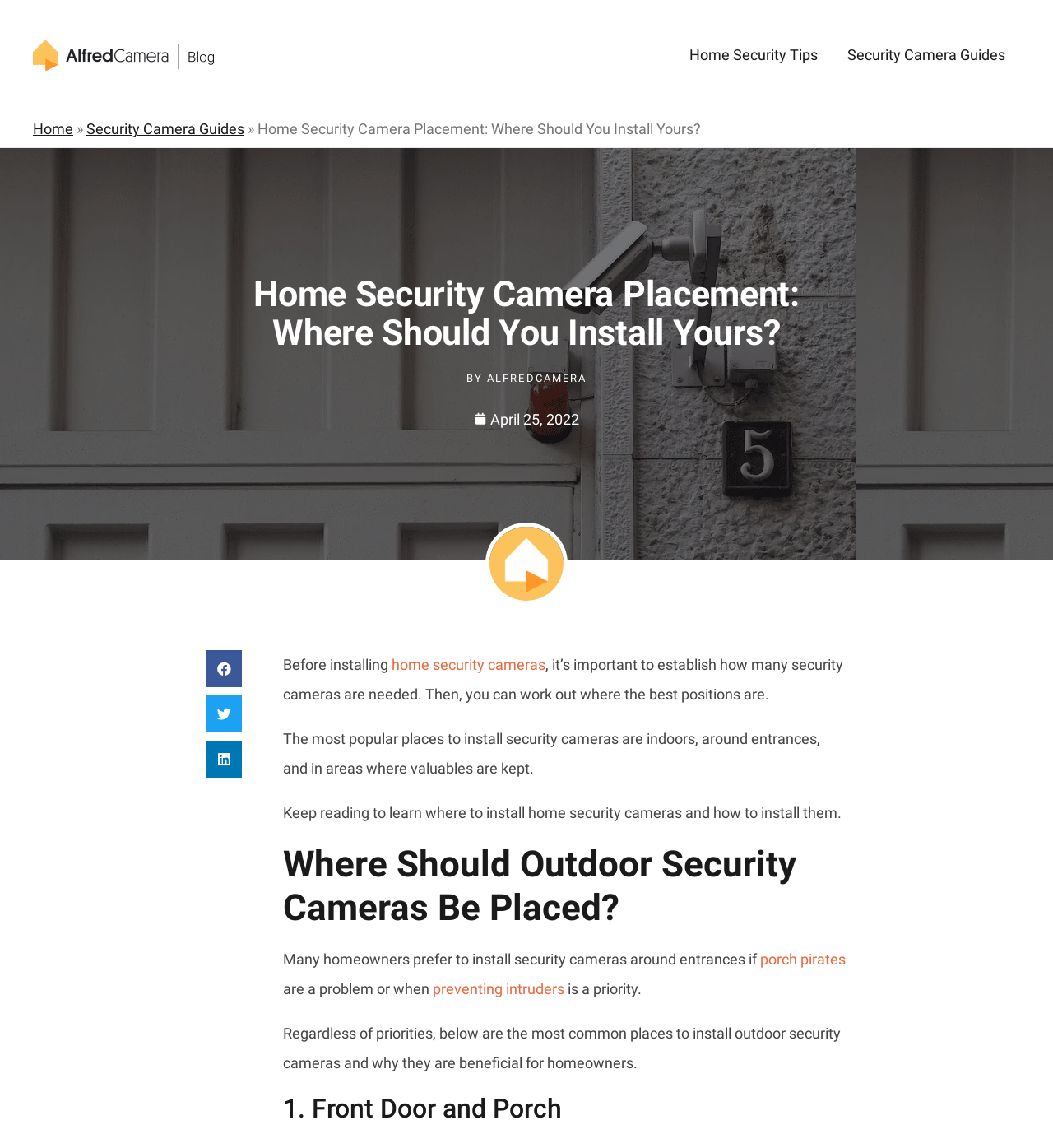With reference to the screenshot, provide a detailed response to the question below:
Where are the most popular places to install security cameras?

According to the webpage, the most popular places to install security cameras are indoors, around entrances, and in areas where valuables are kept, as mentioned in the paragraph 'The most popular places to install security cameras are indoors, around entrances, and in areas where valuables are kept.'